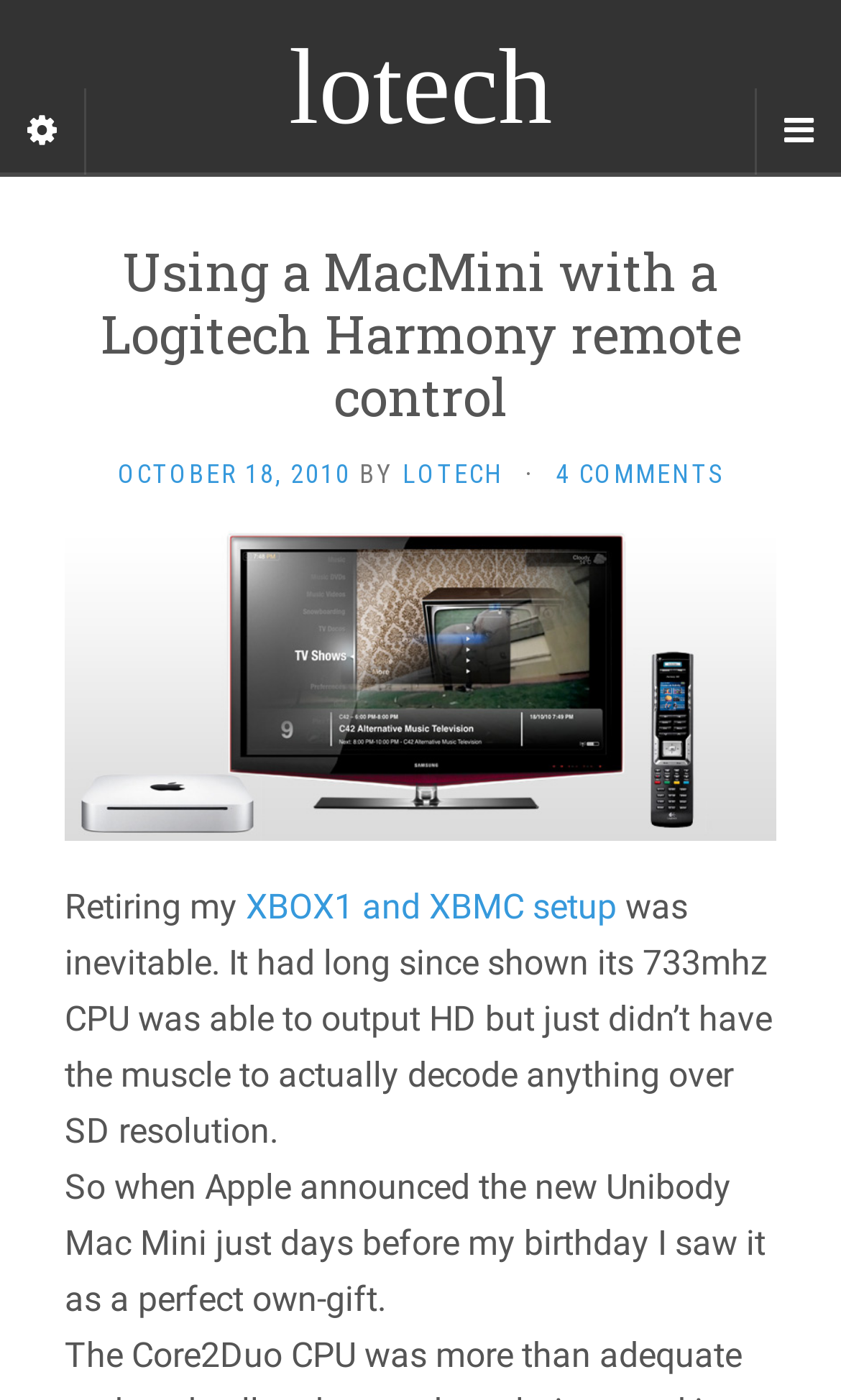Identify the bounding box for the UI element specified in this description: "lotech". The coordinates must be four float numbers between 0 and 1, formatted as [left, top, right, bottom].

[0.0, 0.023, 1.0, 0.1]